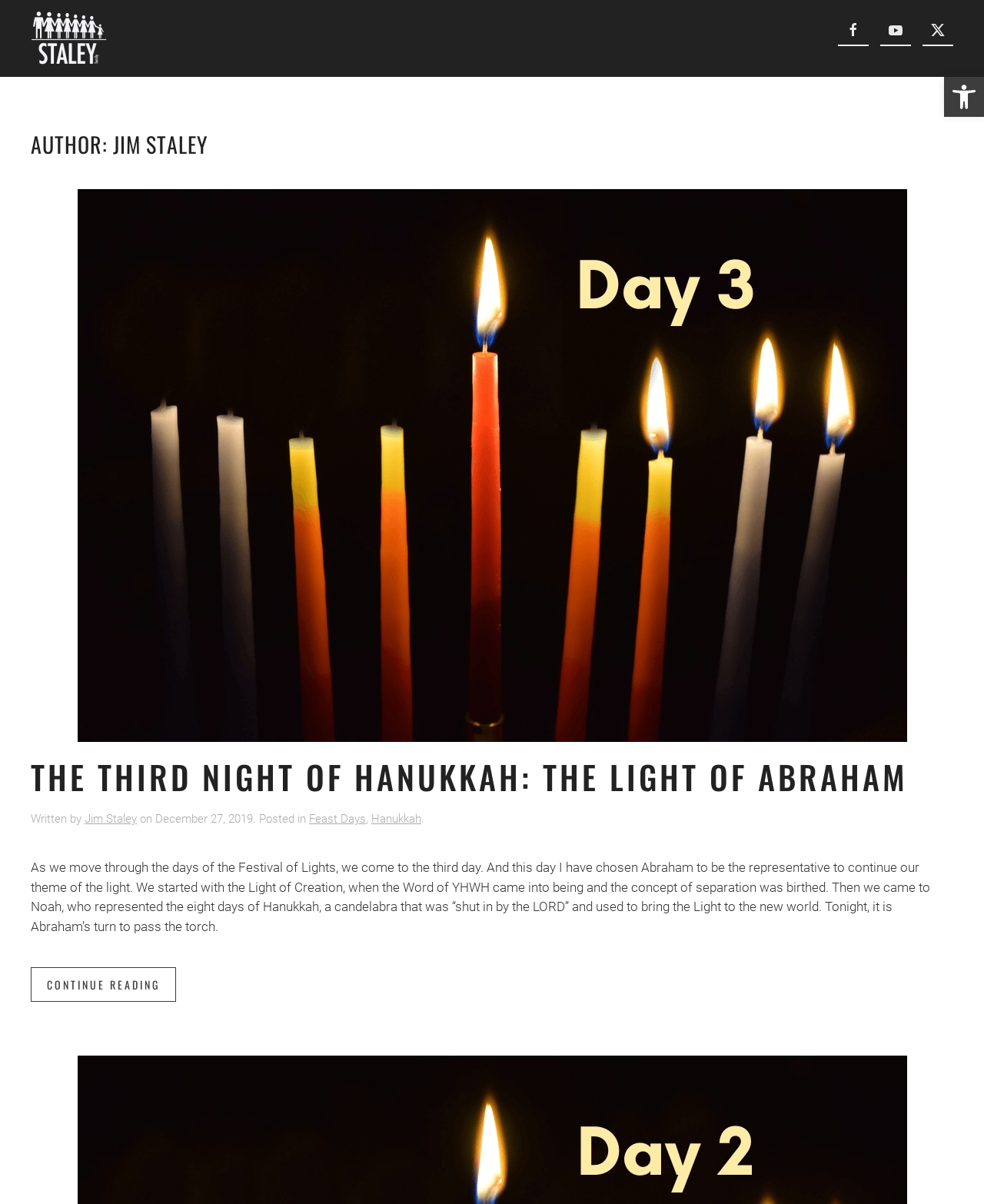Find the bounding box coordinates of the element to click in order to complete this instruction: "Read the article about the third night of Hanukkah". The bounding box coordinates must be four float numbers between 0 and 1, denoted as [left, top, right, bottom].

[0.031, 0.629, 0.969, 0.661]